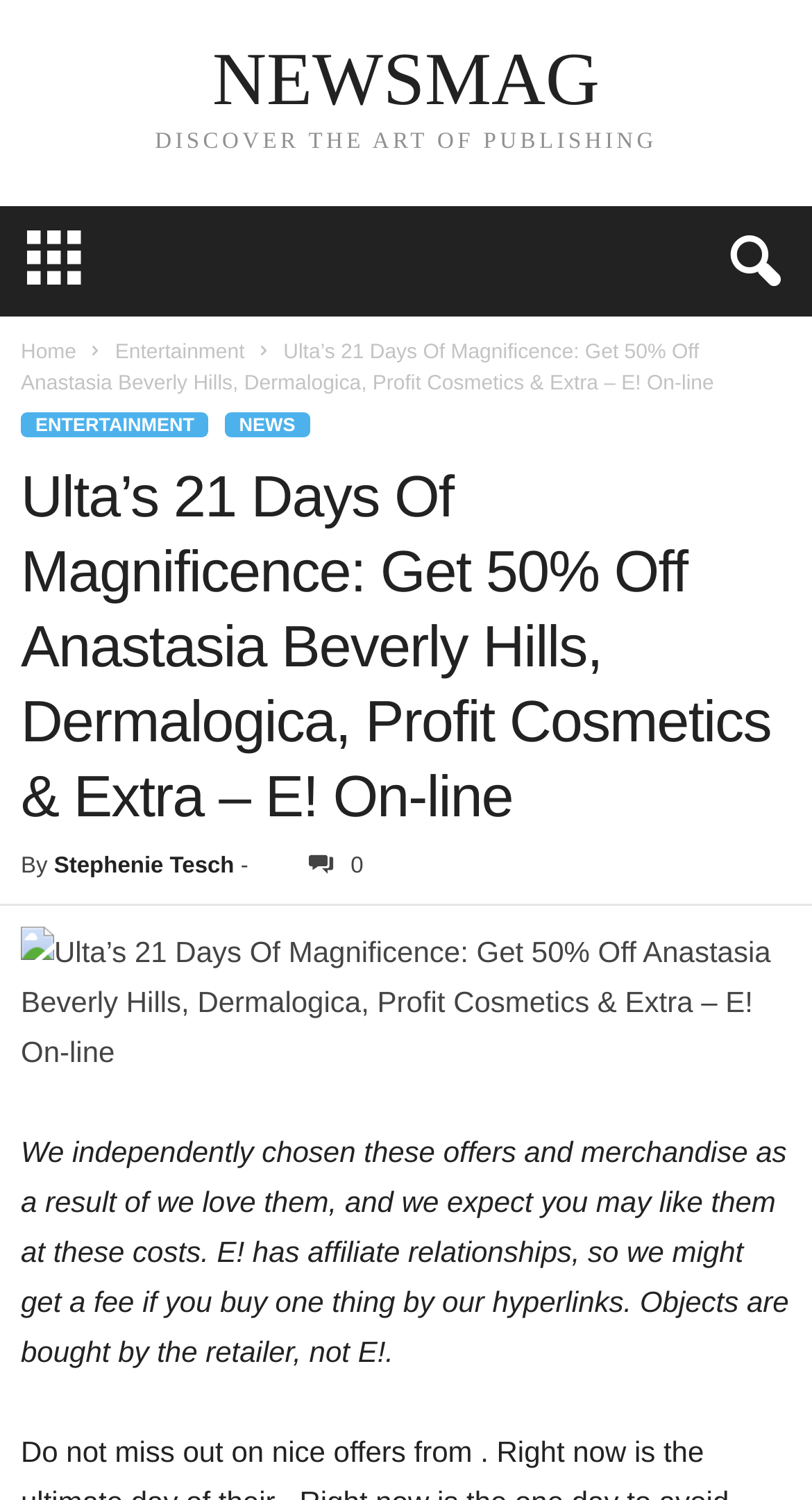Identify the text that serves as the heading for the webpage and generate it.

Ulta’s 21 Days Of Magnificence: Get 50% Off Anastasia Beverly Hills, Dermalogica, Profit Cosmetics & Extra – E! On-line